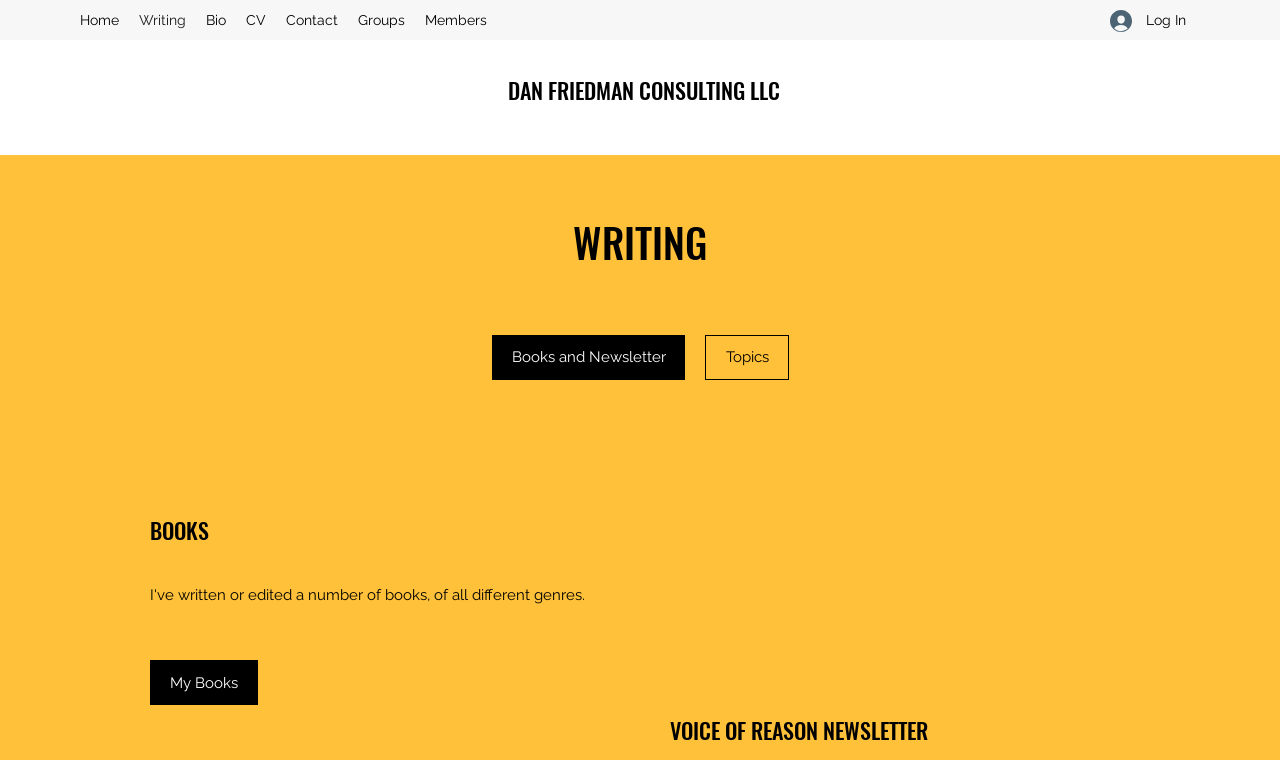Determine the bounding box coordinates of the clickable element to complete this instruction: "log in". Provide the coordinates in the format of four float numbers between 0 and 1, [left, top, right, bottom].

[0.856, 0.003, 0.938, 0.052]